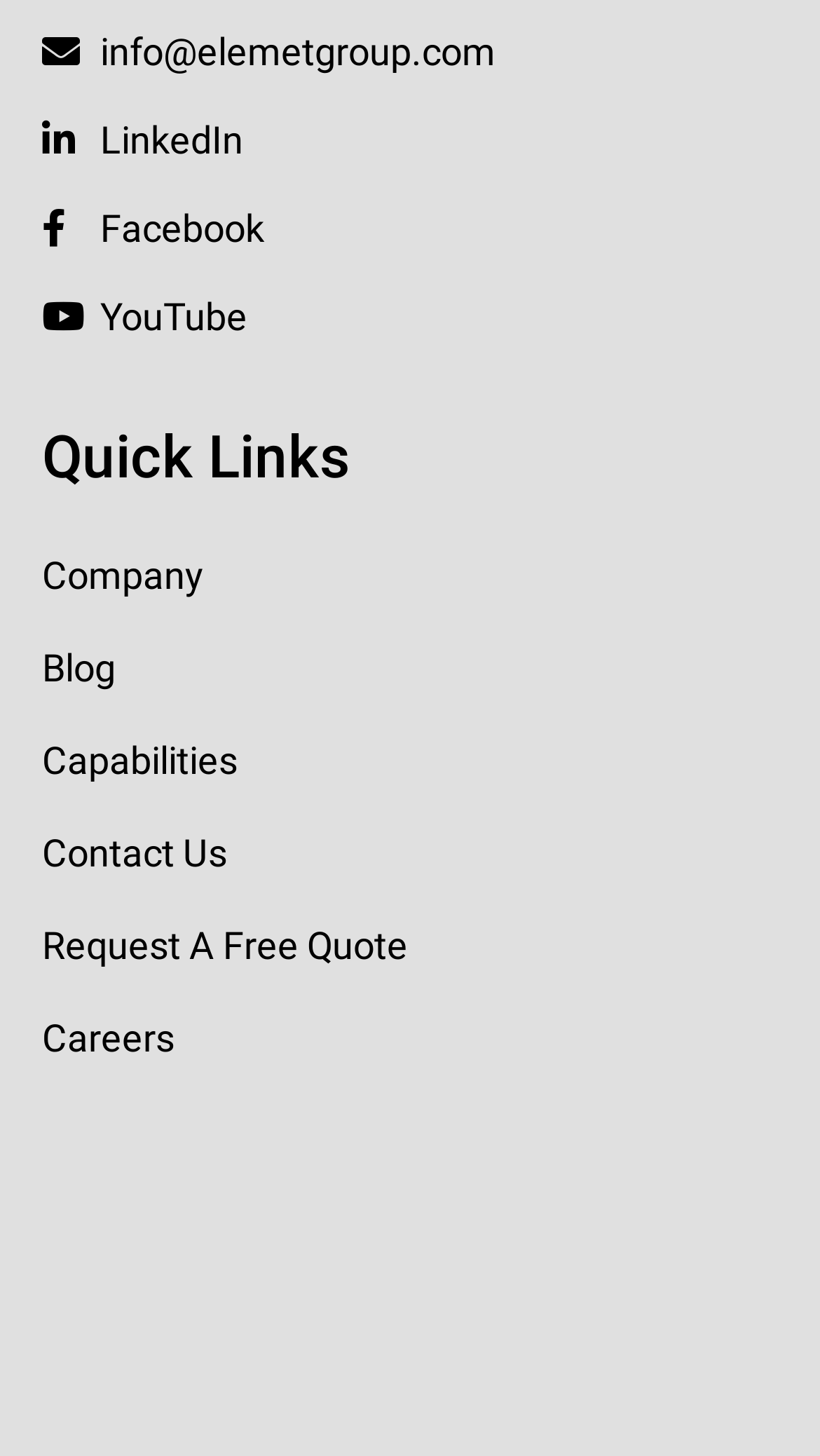Find the bounding box coordinates for the HTML element described as: "alt="Michigan Aerospace Engineering"". The coordinates should consist of four float values between 0 and 1, i.e., [left, top, right, bottom].

None